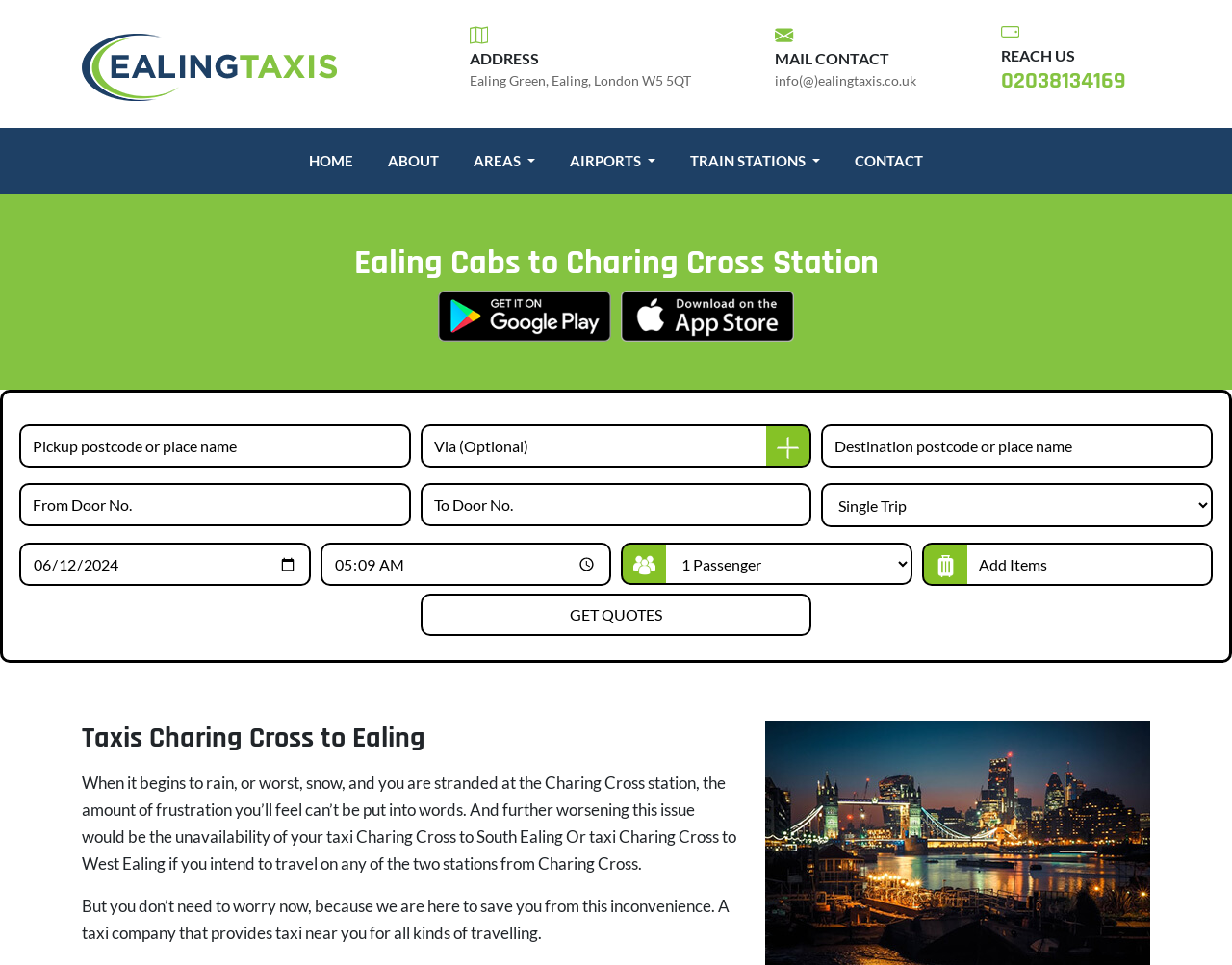Point out the bounding box coordinates of the section to click in order to follow this instruction: "Click Ealing Taxis link".

[0.066, 0.041, 0.277, 0.089]